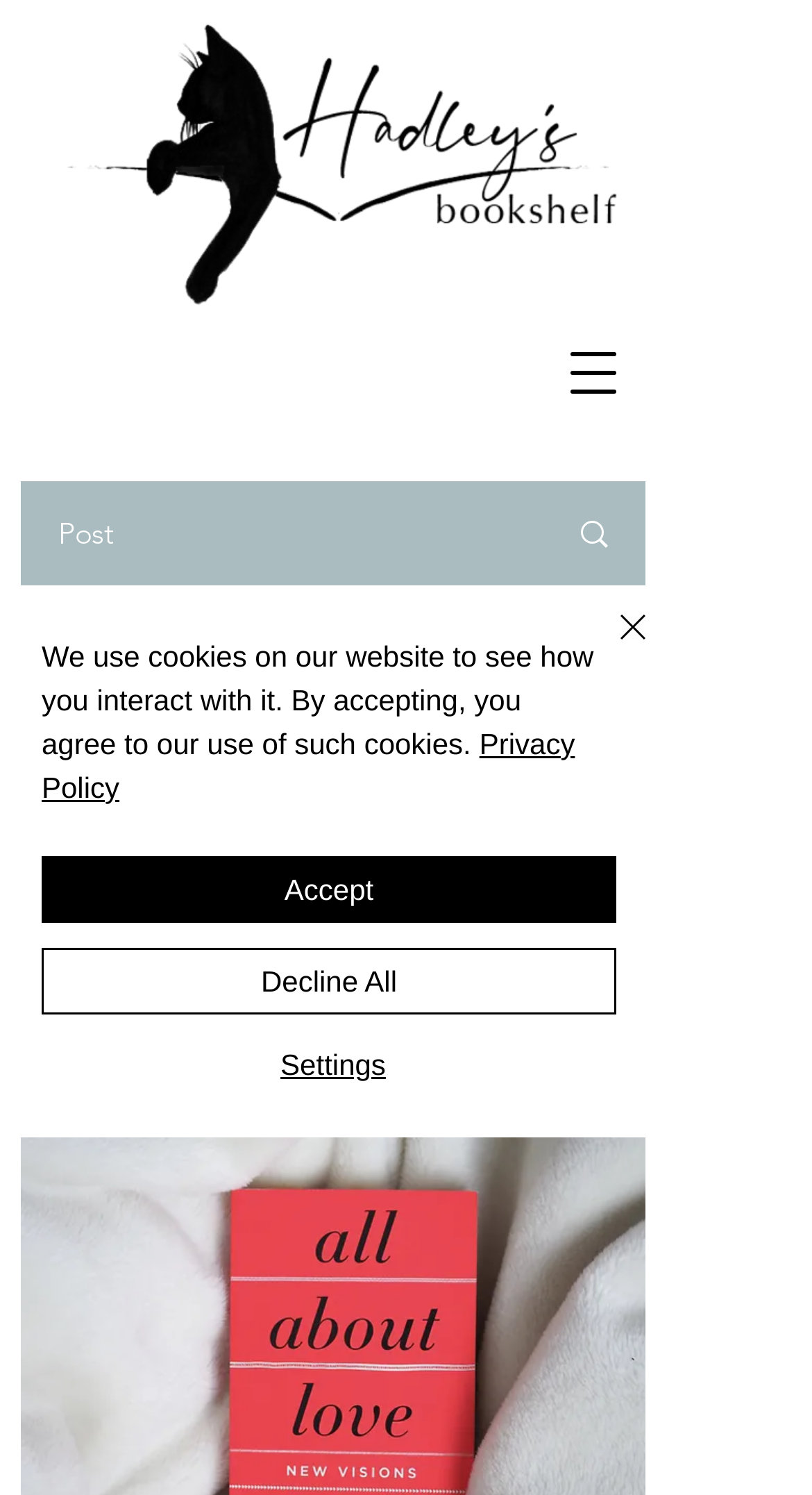Please find the bounding box for the following UI element description. Provide the coordinates in (top-left x, top-left y, bottom-right x, bottom-right y) format, with values between 0 and 1: GET STARTED TODAY

None